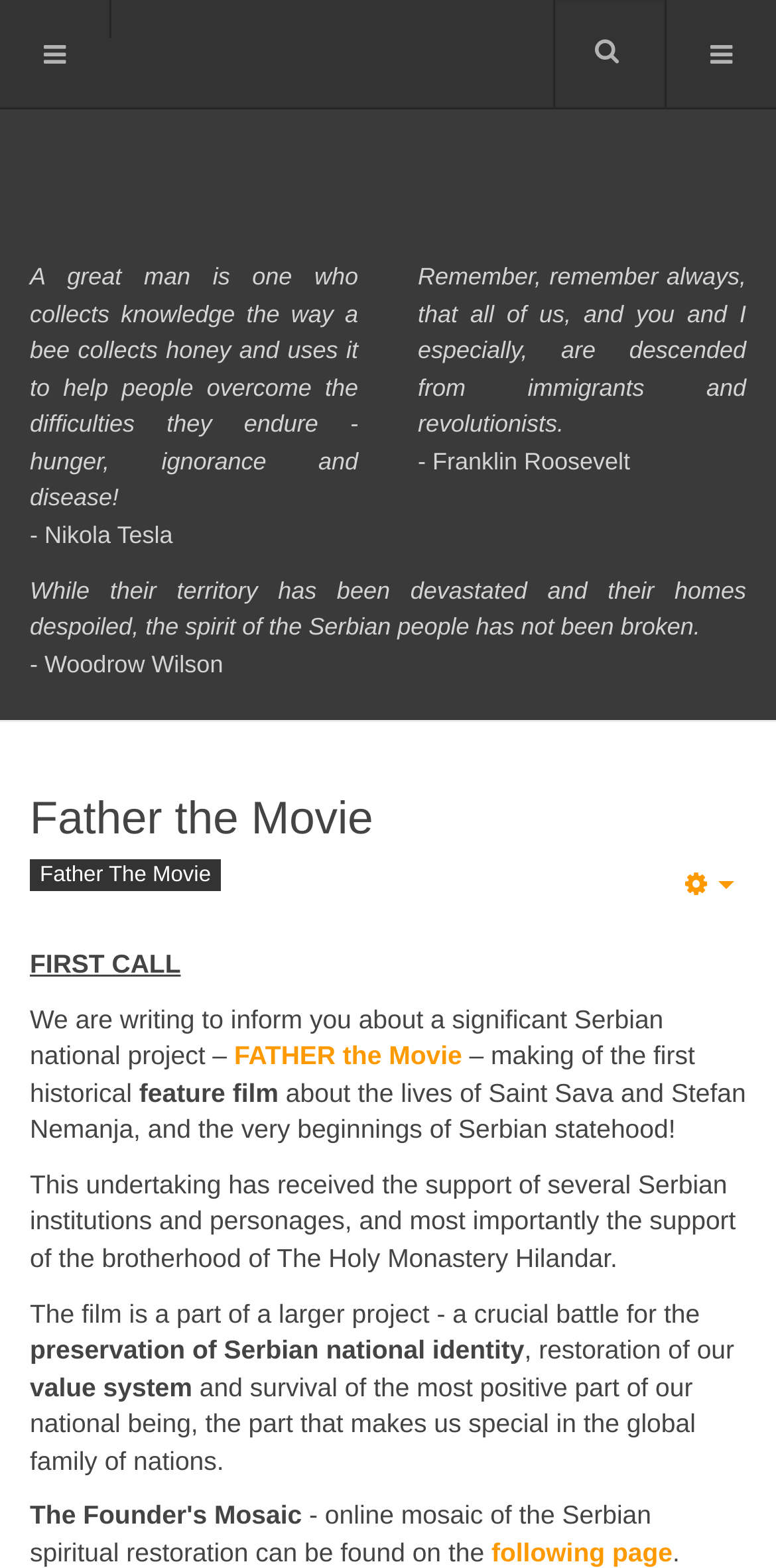Predict the bounding box of the UI element that fits this description: "following page".

[0.633, 0.98, 0.867, 0.999]